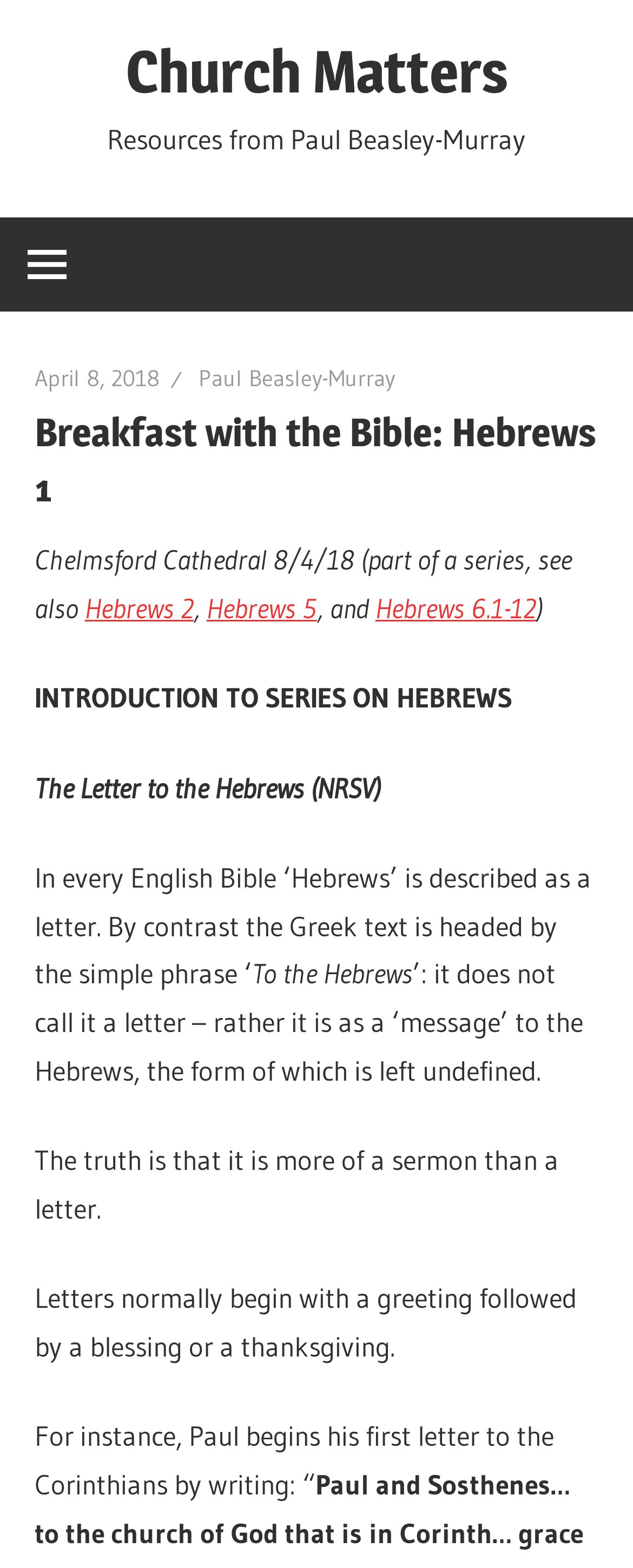Given the description April 8, 2018, predict the bounding box coordinates of the UI element. Ensure the coordinates are in the format (top-left x, top-left y, bottom-right x, bottom-right y) and all values are between 0 and 1.

[0.054, 0.231, 0.252, 0.25]